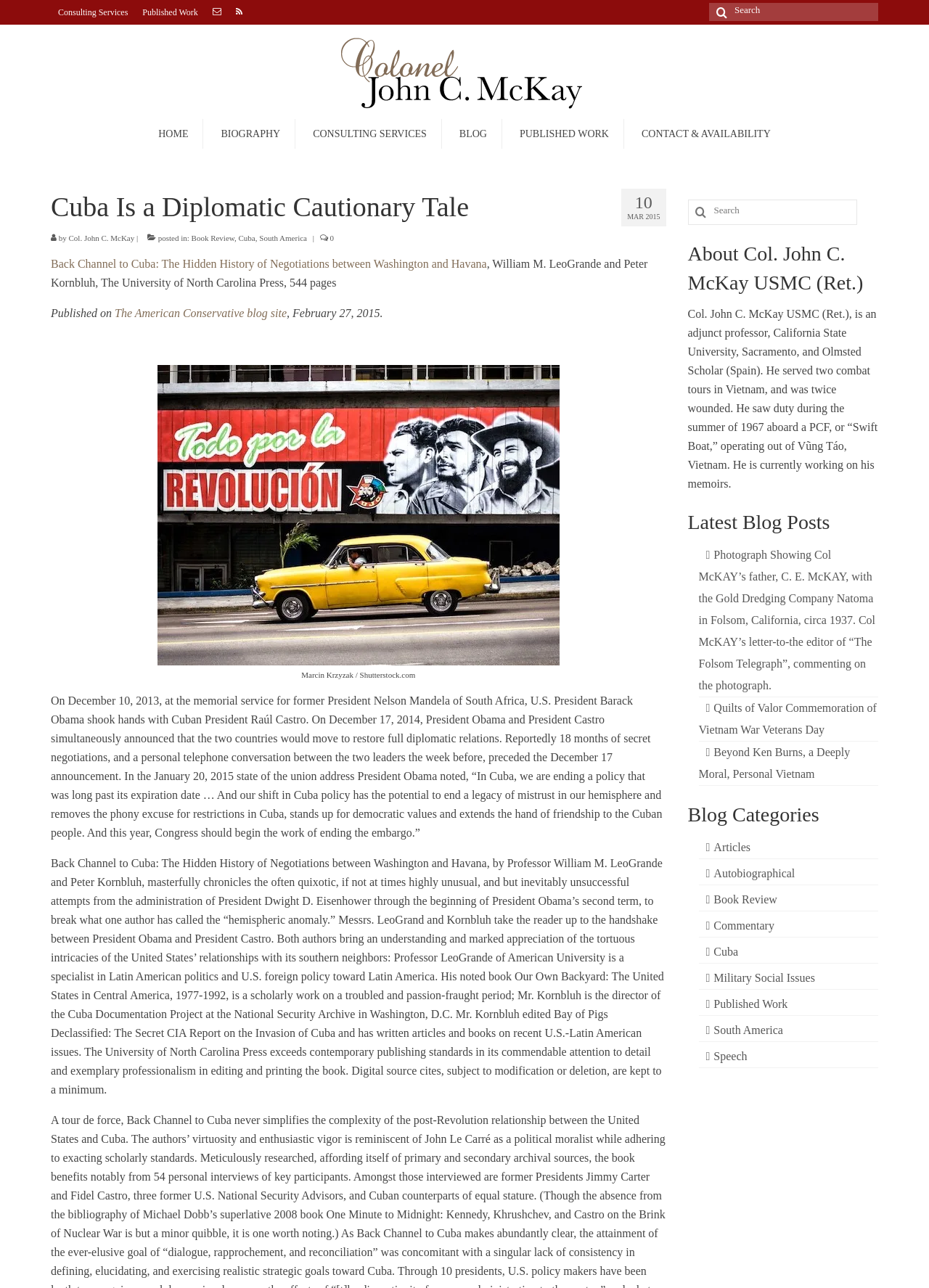Identify the main title of the webpage and generate its text content.

Cuba Is a Diplomatic Cautionary Tale